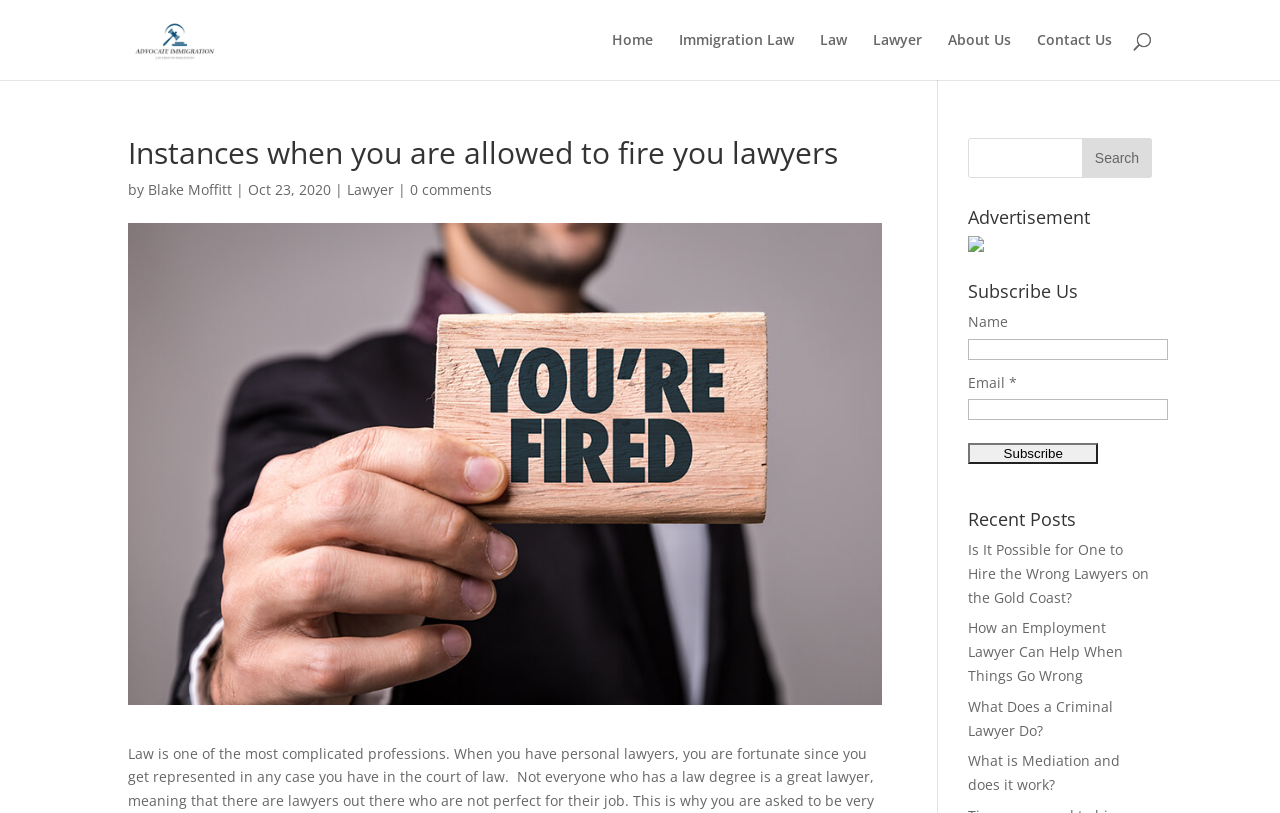Identify the bounding box coordinates for the element you need to click to achieve the following task: "Search for something". Provide the bounding box coordinates as four float numbers between 0 and 1, in the form [left, top, right, bottom].

[0.1, 0.0, 0.9, 0.001]